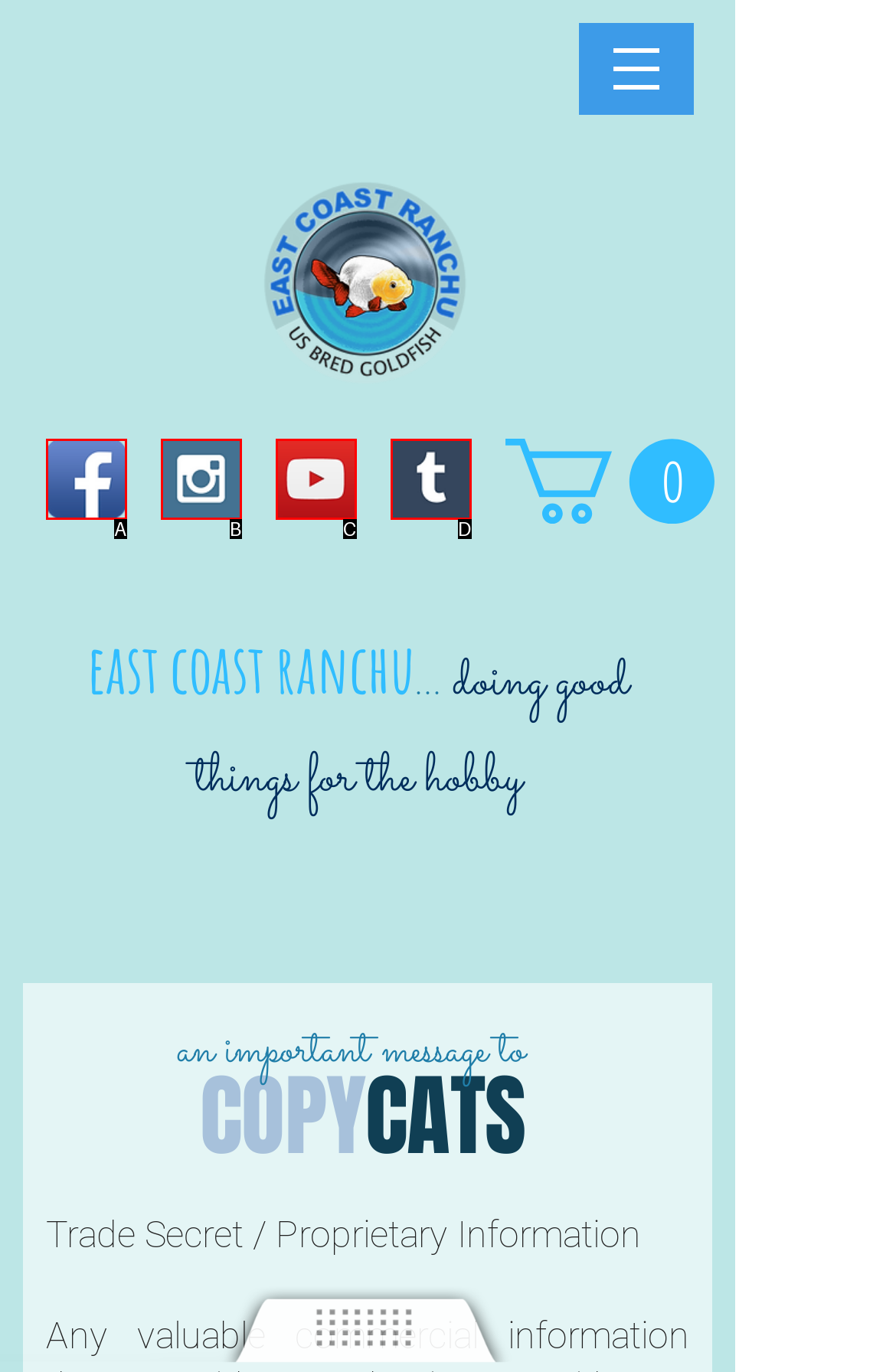Based on the description: aria-label="Instagram Social Icon", identify the matching HTML element. Reply with the letter of the correct option directly.

B